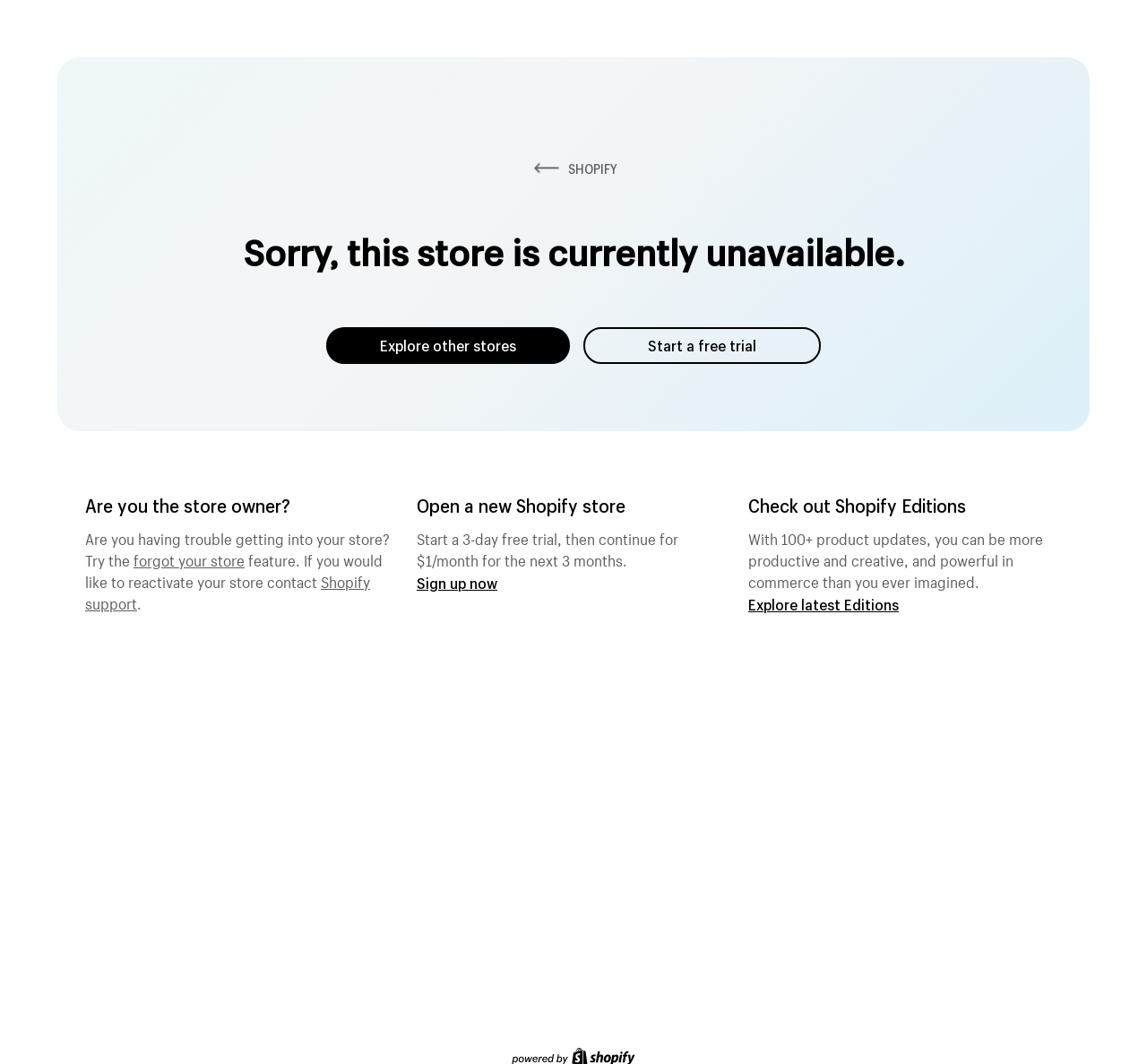Explain the webpage's design and content in an elaborate manner.

This webpage appears to be a Shopify ecommerce platform page. At the top, there is a link to "SHOPIFY" accompanied by an image, likely the Shopify logo. Below this, a prominent heading reads "Sorry, this store is currently unavailable." 

To the left of the heading, there are two links: "Explore other stores" and "Start a free trial". The "Start a free trial" link is positioned slightly to the right of the "Explore other stores" link.

Further down, there is a section that seems to be addressing the store owner. It contains a series of static text elements and links, including "Are you the store owner?", "forgot your store", and "Shopify support". These elements are positioned close together, suggesting they are part of a single section.

To the right of this section, there is another section that appears to be promoting the creation of a new Shopify store. It contains static text elements, including "Open a new Shopify store" and "Start a 3-day free trial, then continue for $1/month for the next 3 months." There is also a "Sign up now" link.

Finally, at the bottom right of the page, there is a section promoting "Shopify Editions". It contains static text elements, including "Check out Shopify Editions" and a description of the benefits of using Shopify Editions. There is also a link to "Explore latest Editions".